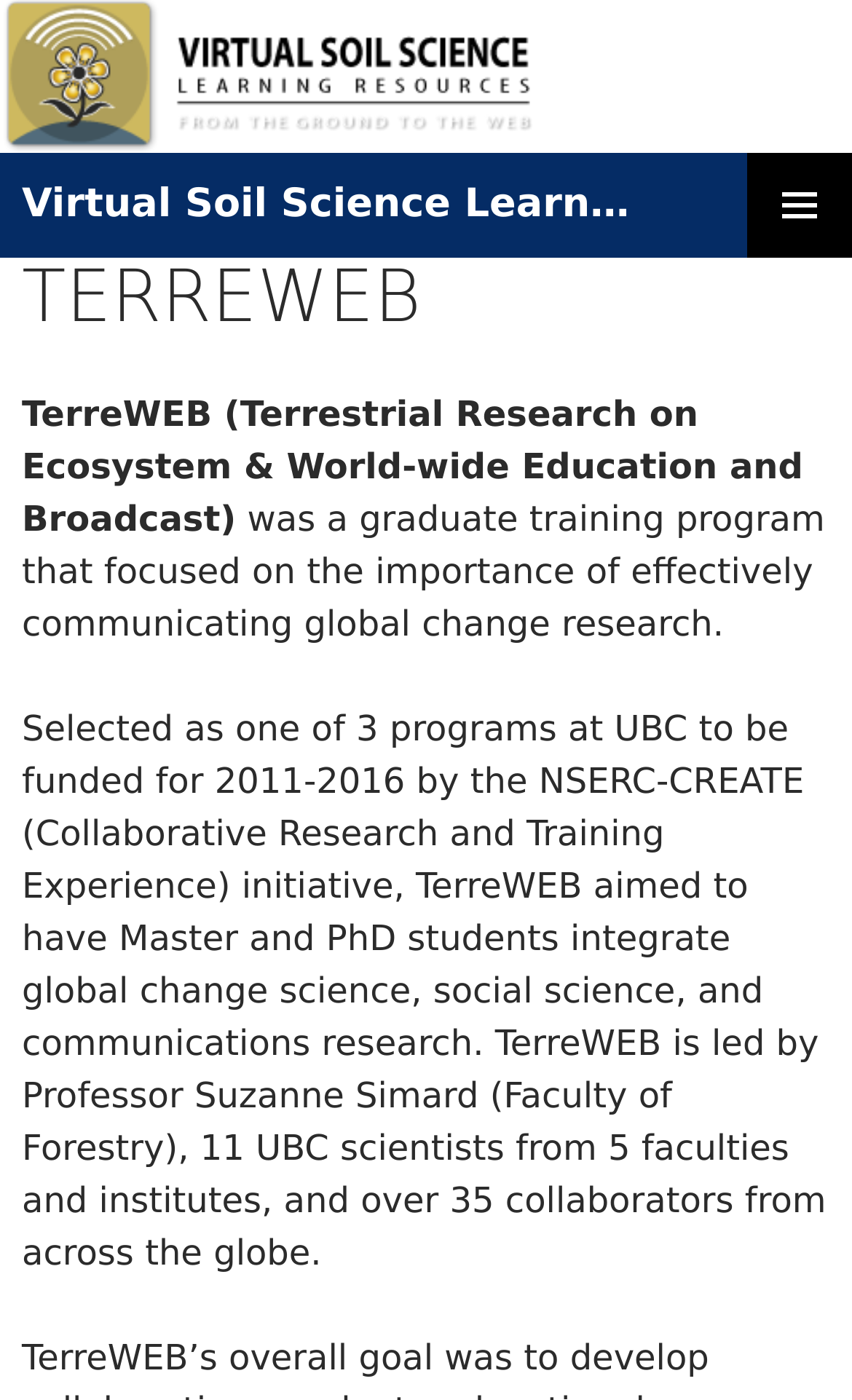Give the bounding box coordinates for the element described by: "Primary Menu".

[0.877, 0.109, 1.0, 0.184]